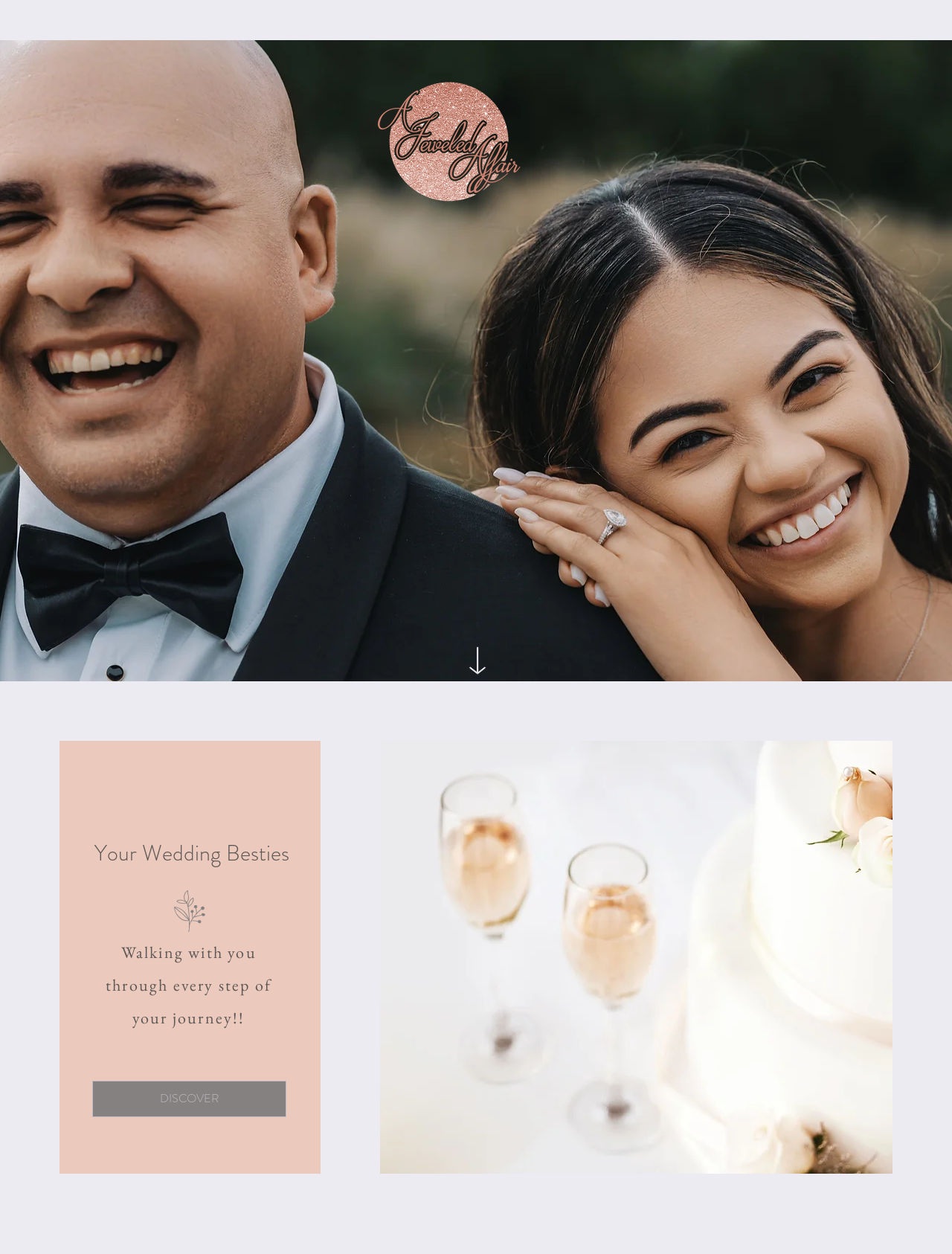What is the tone of the heading?
Please utilize the information in the image to give a detailed response to the question.

The heading 'Walking with you through every step of your journey!!' has an exclamation mark, which suggests a friendly and enthusiastic tone.